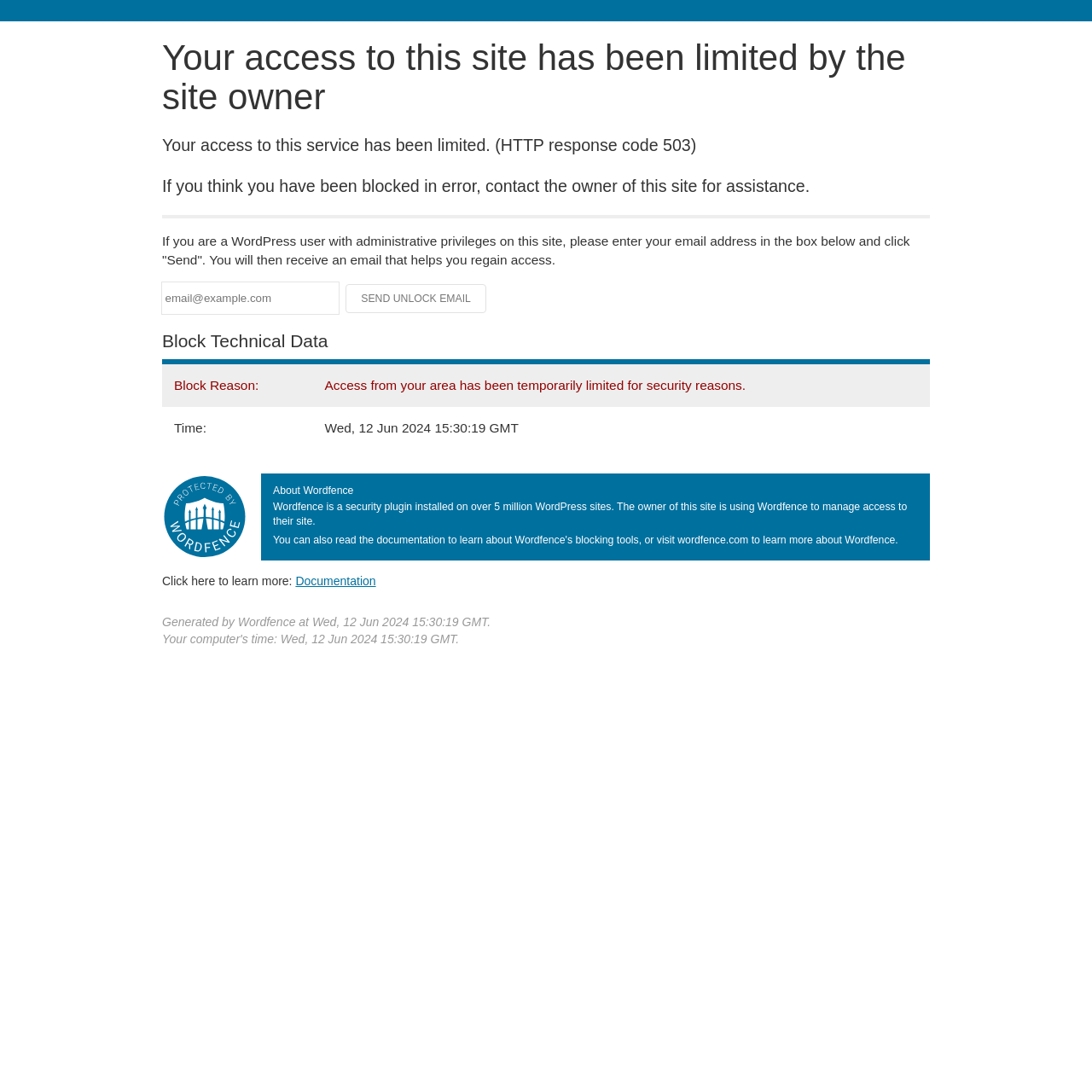What is the reason for the site access limitation?
From the screenshot, provide a brief answer in one word or phrase.

Security reasons